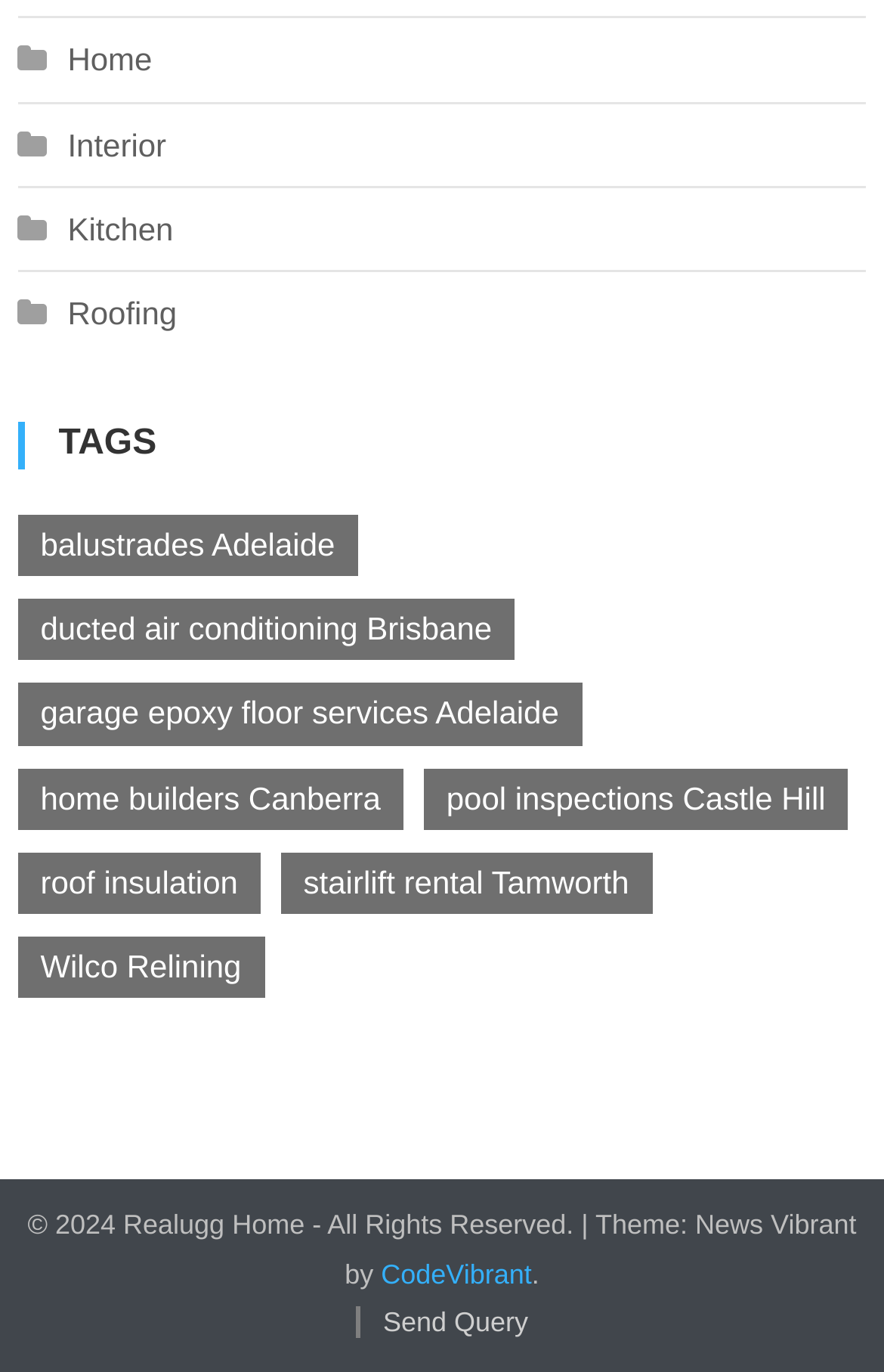How many items are there in the 'balustrades Adelaide' category?
Answer with a single word or short phrase according to what you see in the image.

1